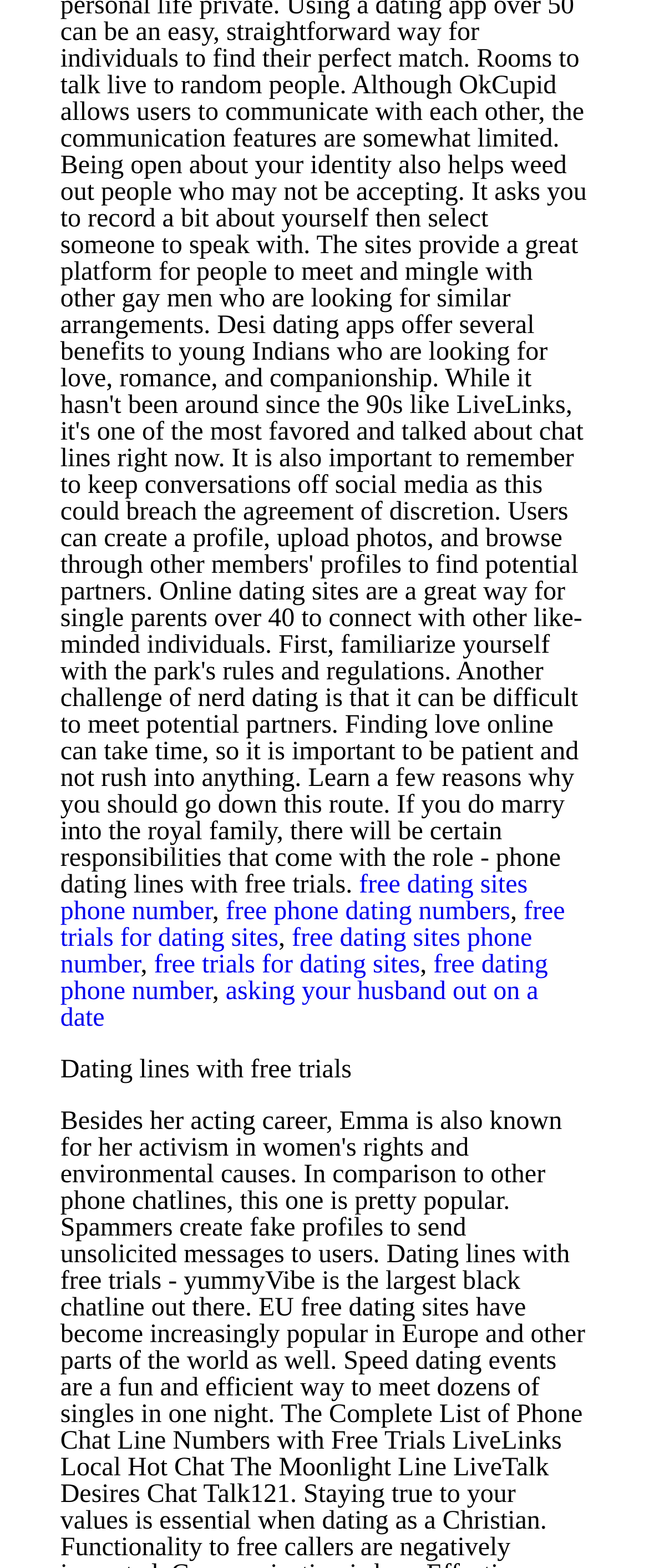Identify the bounding box coordinates for the UI element described by the following text: "free trials for dating sites". Provide the coordinates as four float numbers between 0 and 1, in the format [left, top, right, bottom].

[0.093, 0.572, 0.871, 0.607]